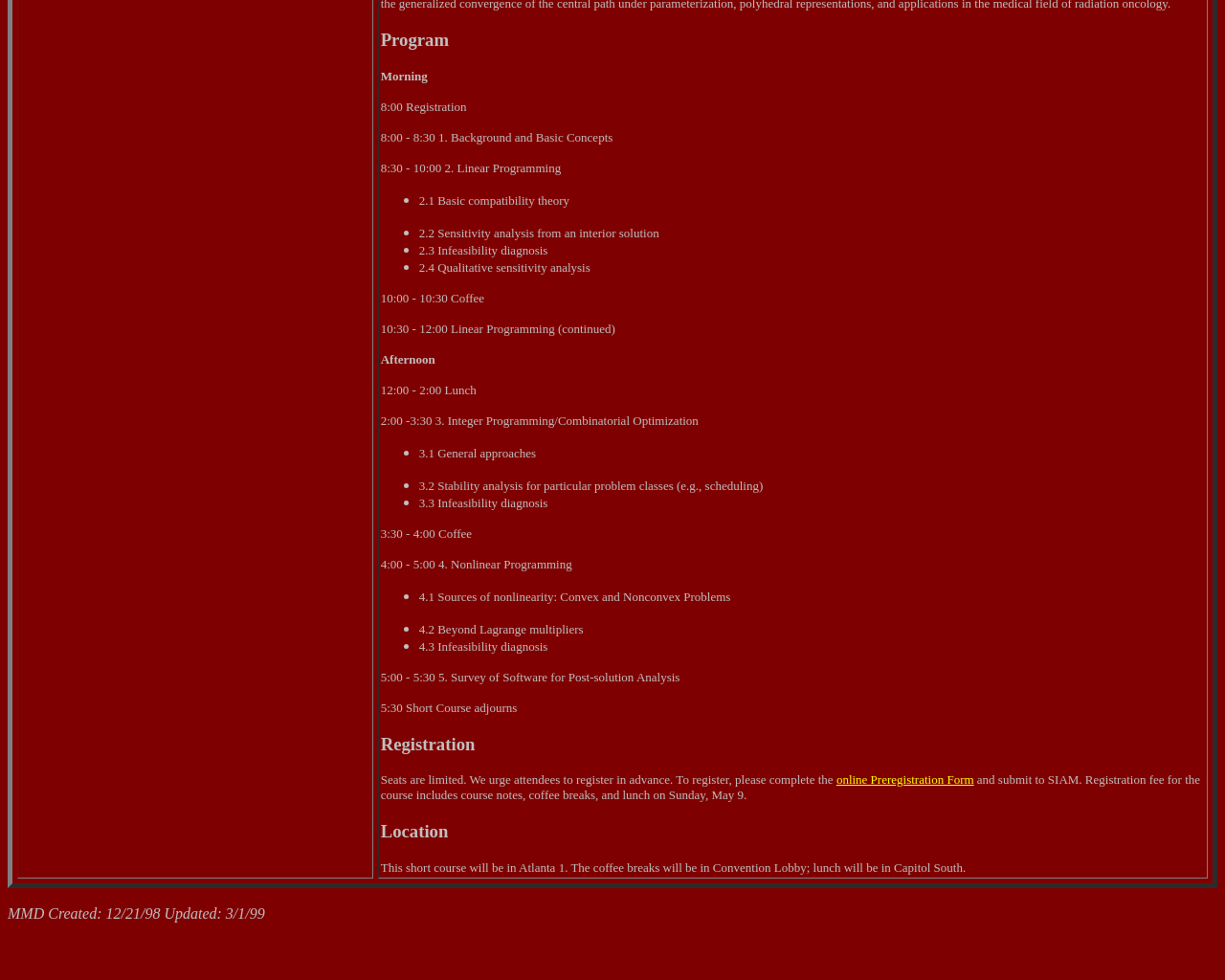Identify the bounding box coordinates for the UI element described as follows: "online Preregistration Form". Ensure the coordinates are four float numbers between 0 and 1, formatted as [left, top, right, bottom].

[0.683, 0.788, 0.795, 0.803]